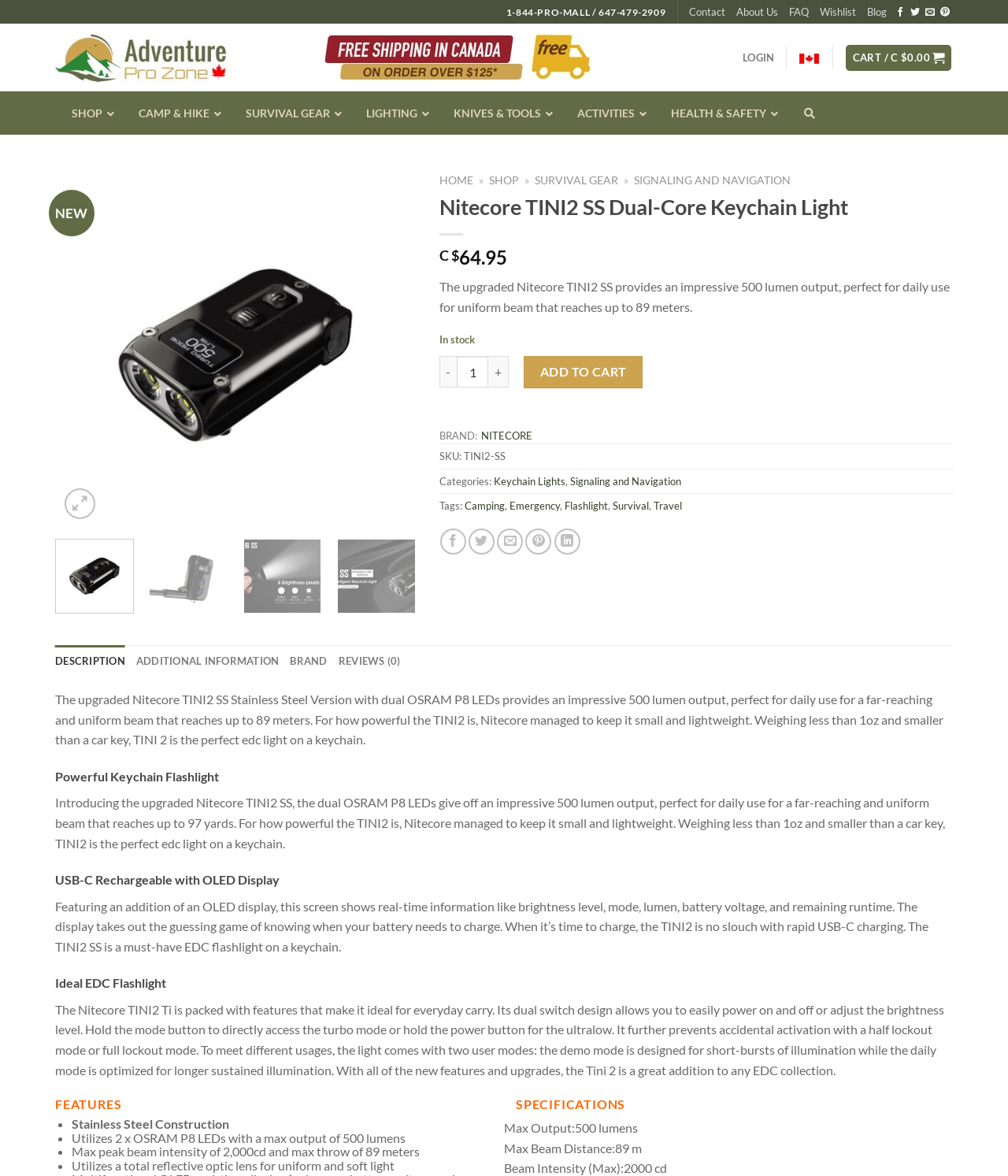Determine the coordinates of the bounding box for the clickable area needed to execute this instruction: "Click on the 'LOGIN' button".

[0.737, 0.037, 0.768, 0.061]